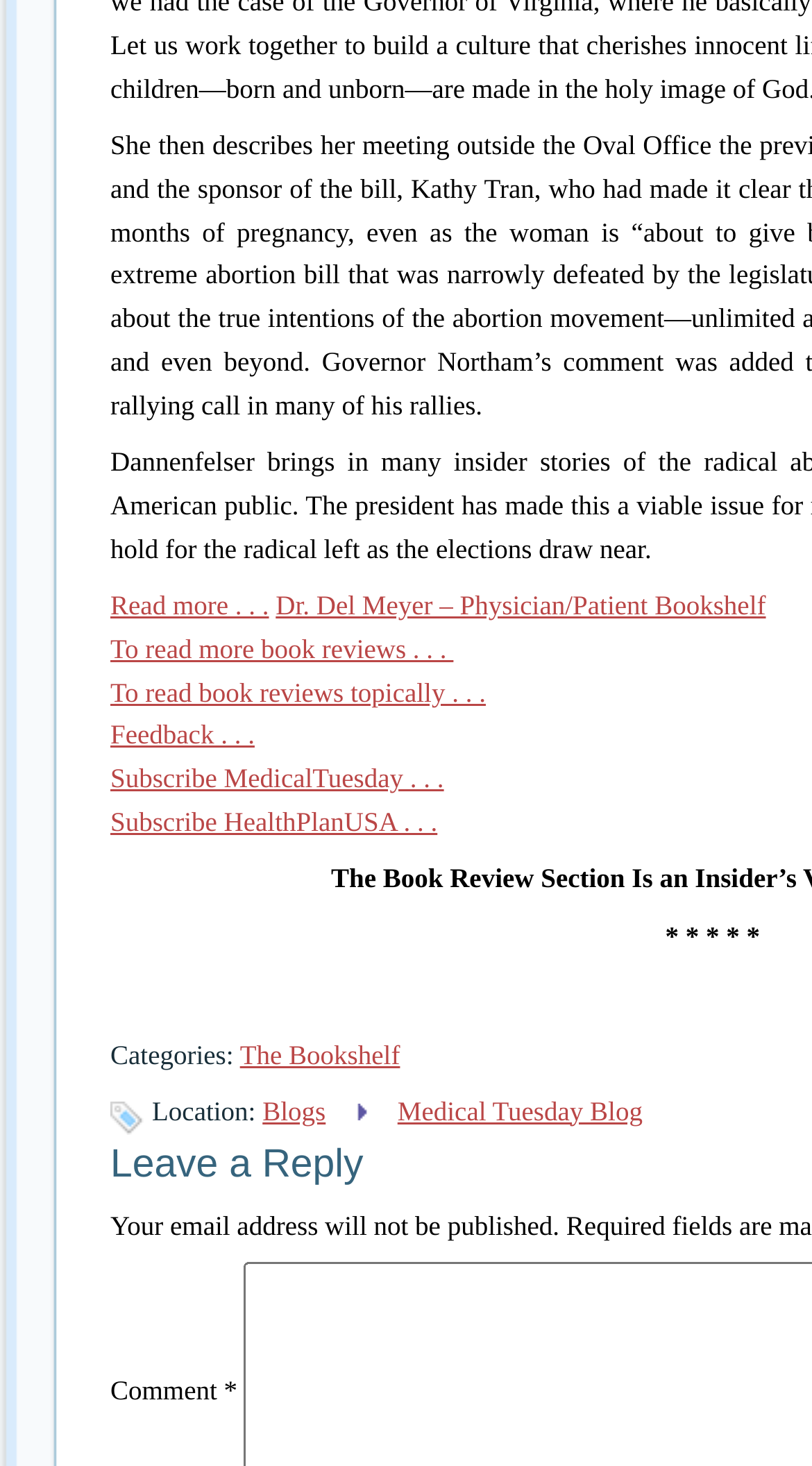What is the text above the 'Comment' section?
Please provide a comprehensive answer based on the contents of the image.

The text above the 'Comment' section is 'Your email address will not be published.' which is a static text located at [0.136, 0.825, 0.689, 0.846].